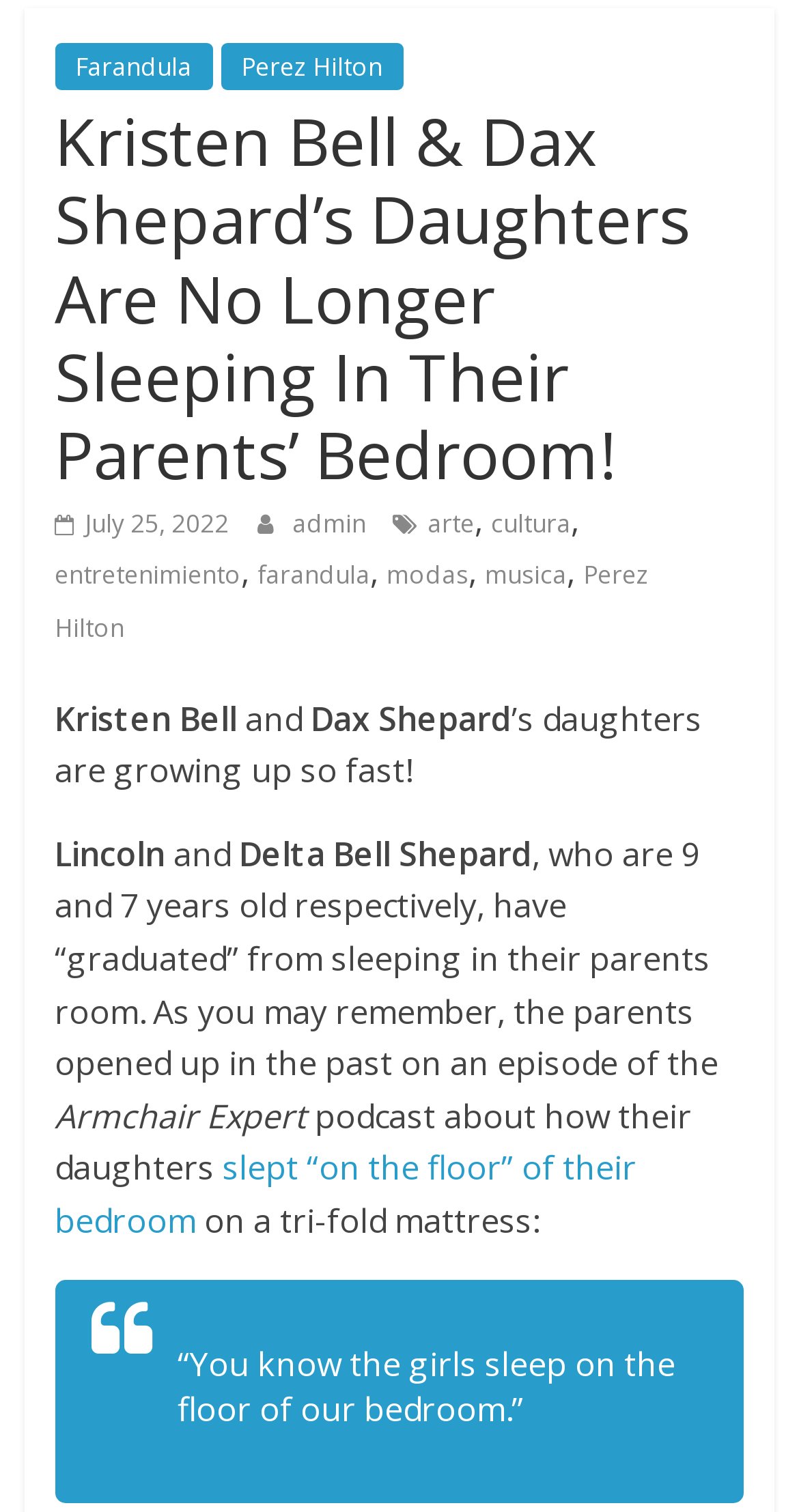Bounding box coordinates are specified in the format (top-left x, top-left y, bottom-right x, bottom-right y). All values are floating point numbers bounded between 0 and 1. Please provide the bounding box coordinate of the region this sentence describes: Farandula

[0.068, 0.029, 0.266, 0.06]